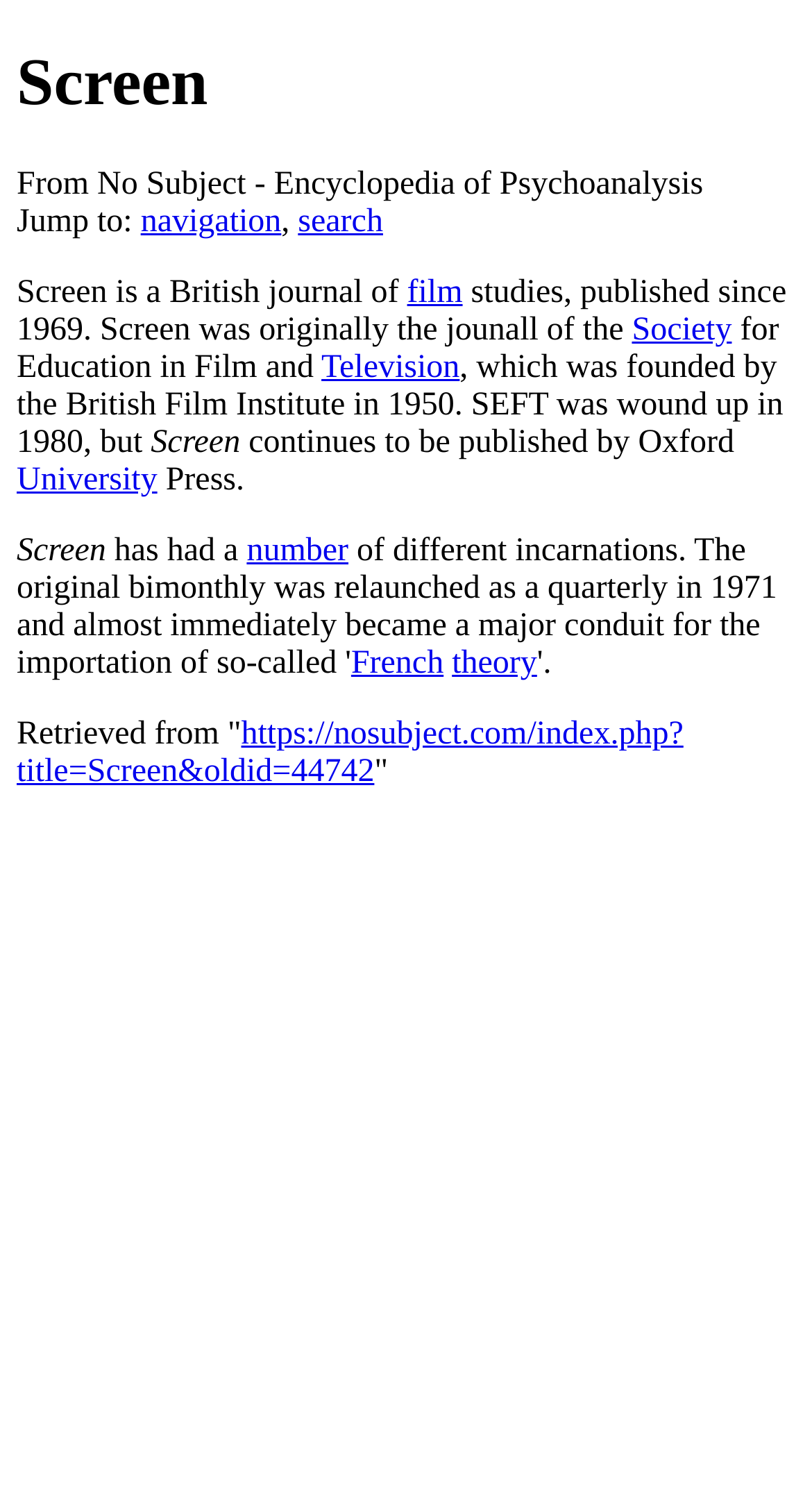Identify the bounding box coordinates of the region I need to click to complete this instruction: "Learn about the Society for Education in Film and Television".

[0.778, 0.206, 0.901, 0.23]